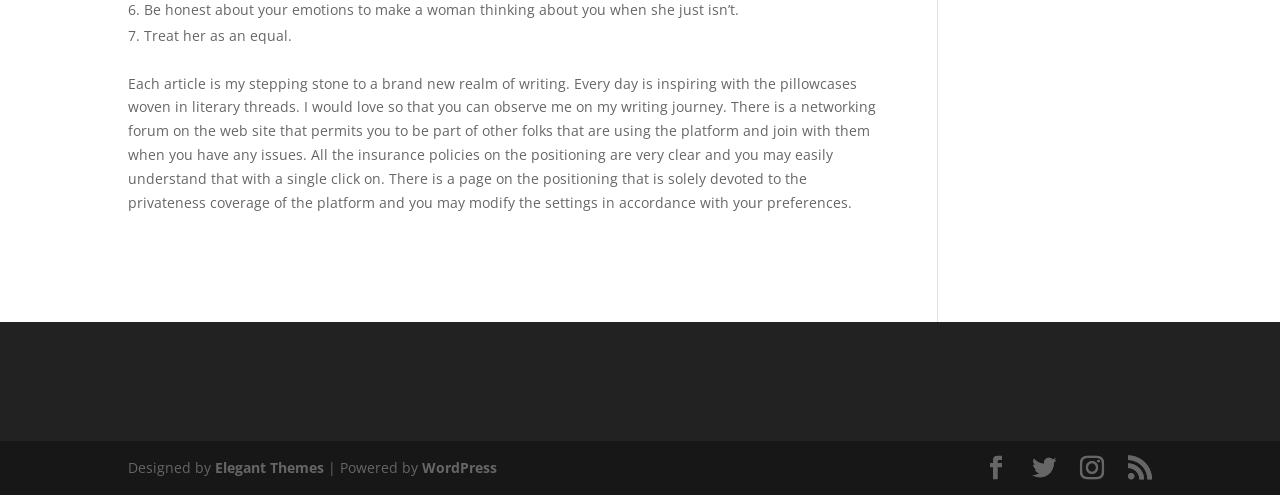Answer the question below using just one word or a short phrase: 
What is the author's writing journey about?

Literary threads